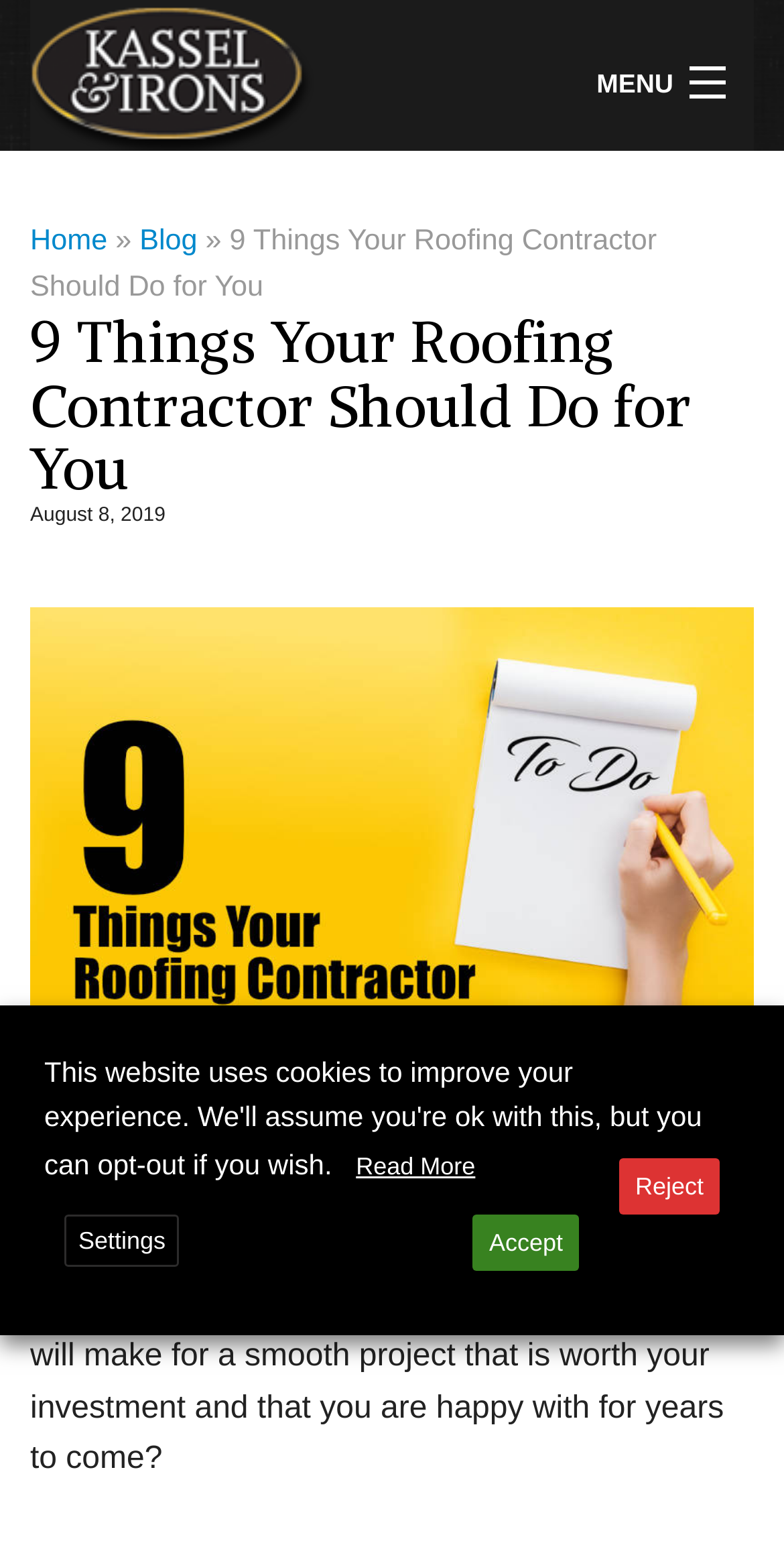Please provide a short answer using a single word or phrase for the question:
How many buttons are present in the cookie consent dialog?

4